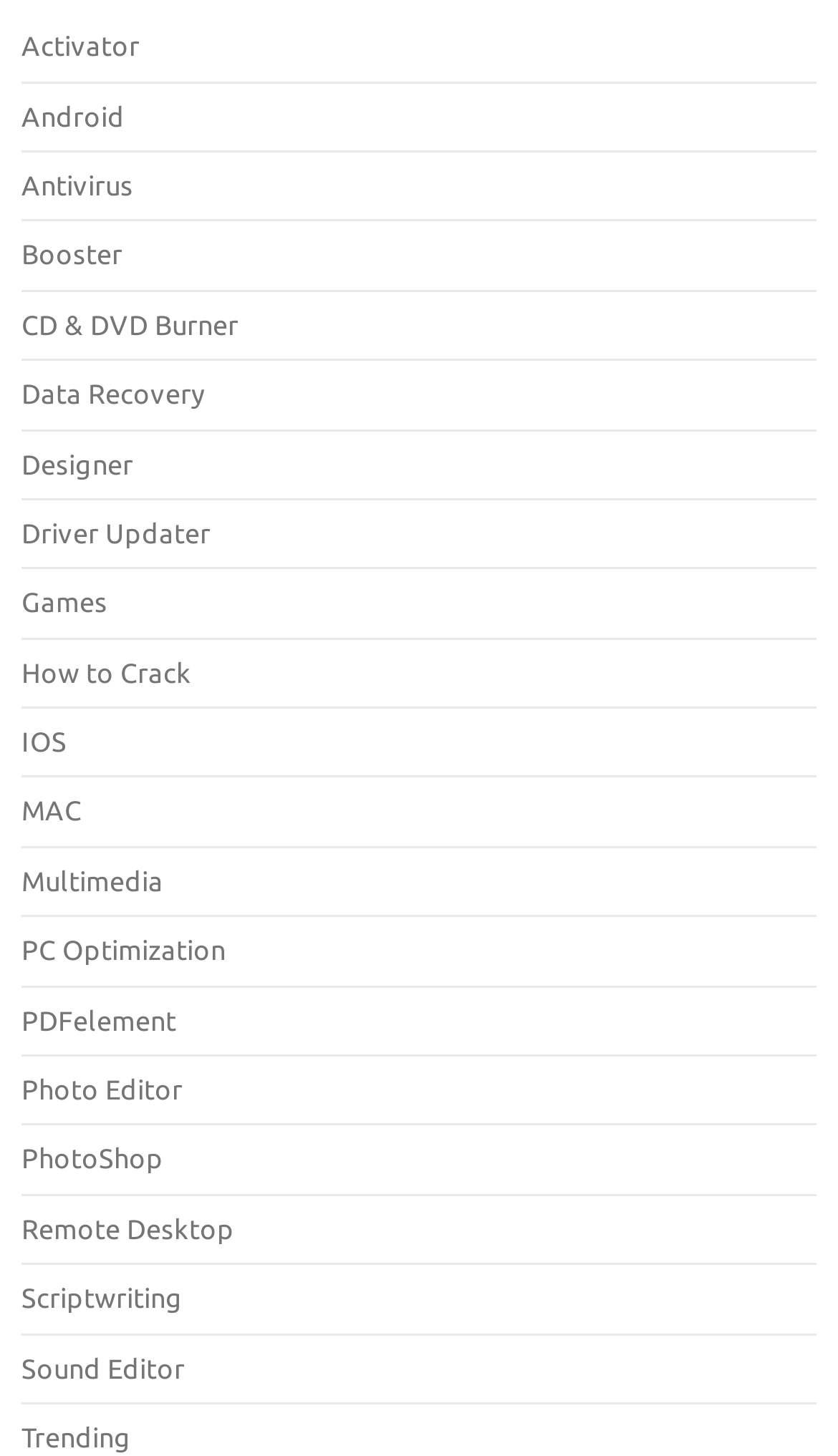Identify the bounding box for the described UI element. Provide the coordinates in (top-left x, top-left y, bottom-right x, bottom-right y) format with values ranging from 0 to 1: CD & DVD Burner

[0.026, 0.212, 0.285, 0.233]